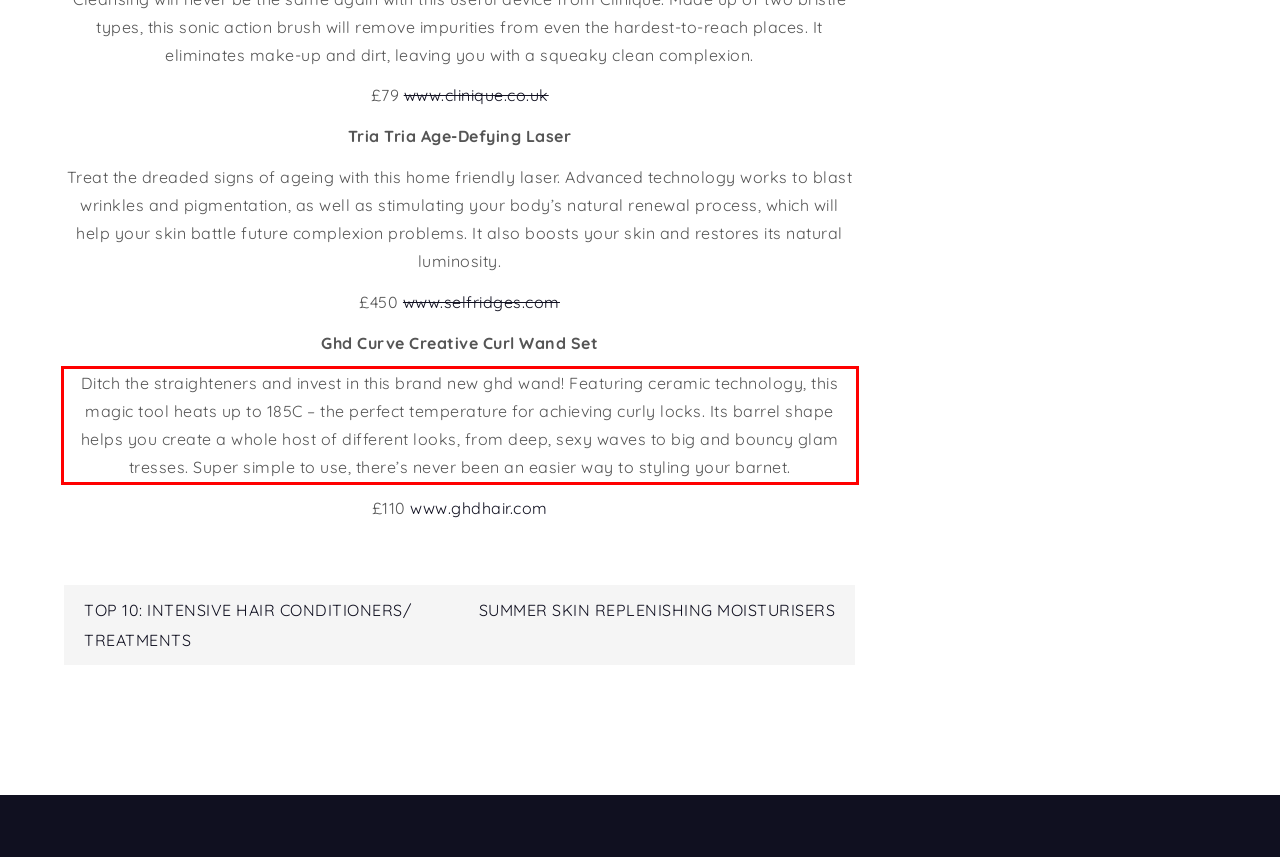Identify the text inside the red bounding box on the provided webpage screenshot by performing OCR.

Ditch the straighteners and invest in this brand new ghd wand! Featuring ceramic technology, this magic tool heats up to 185C – the perfect temperature for achieving curly locks. Its barrel shape helps you create a whole host of different looks, from deep, sexy waves to big and bouncy glam tresses. Super simple to use, there’s never been an easier way to styling your barnet.